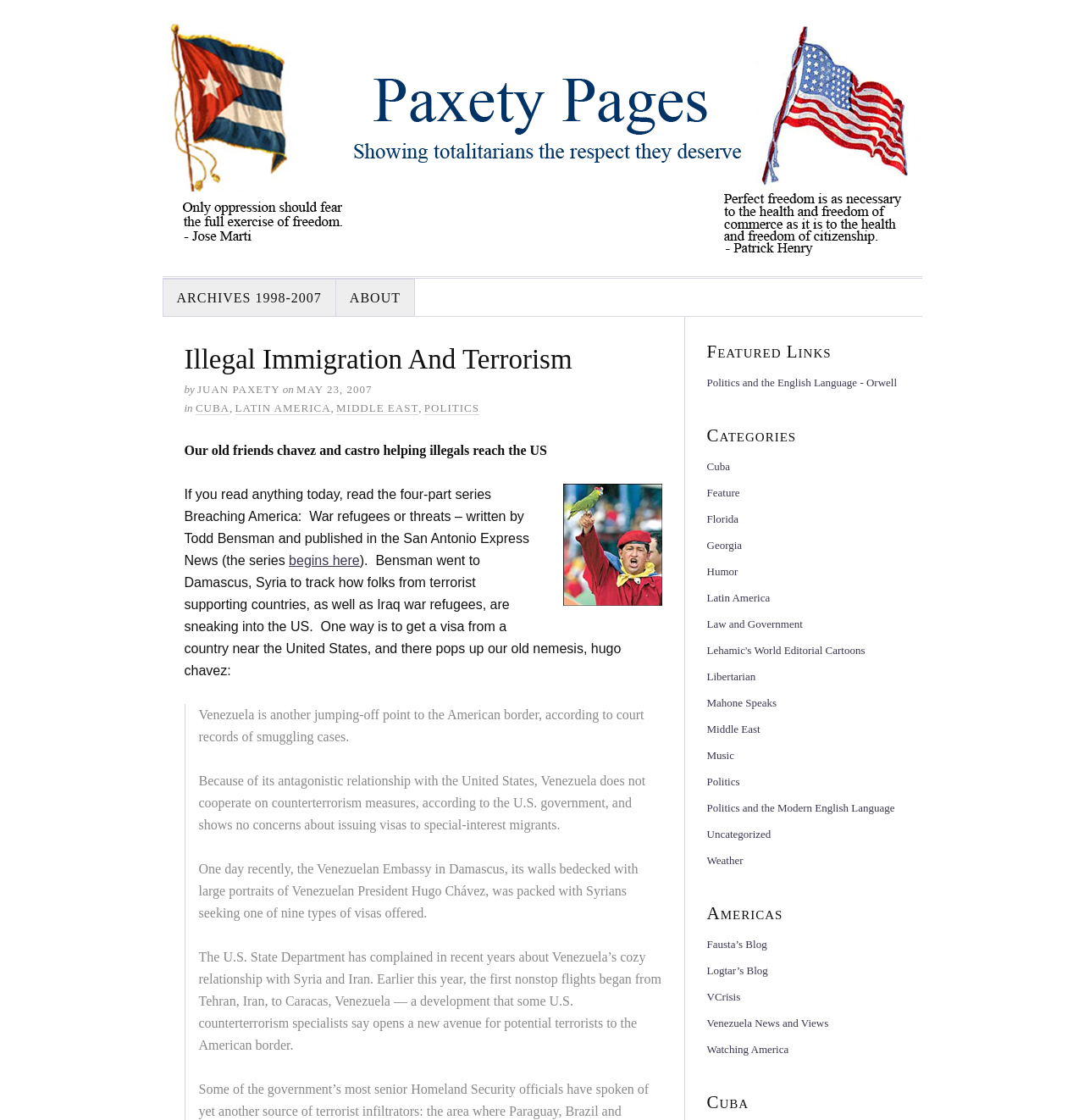What is the topic of the article?
Please provide a comprehensive answer based on the contents of the image.

I found the answer by reading the title of the article 'Our old friends chavez and castro helping illegals reach the US' and the content of the article which discusses how people from terrorist supporting countries and Iraq war refugees are sneaking into the US.